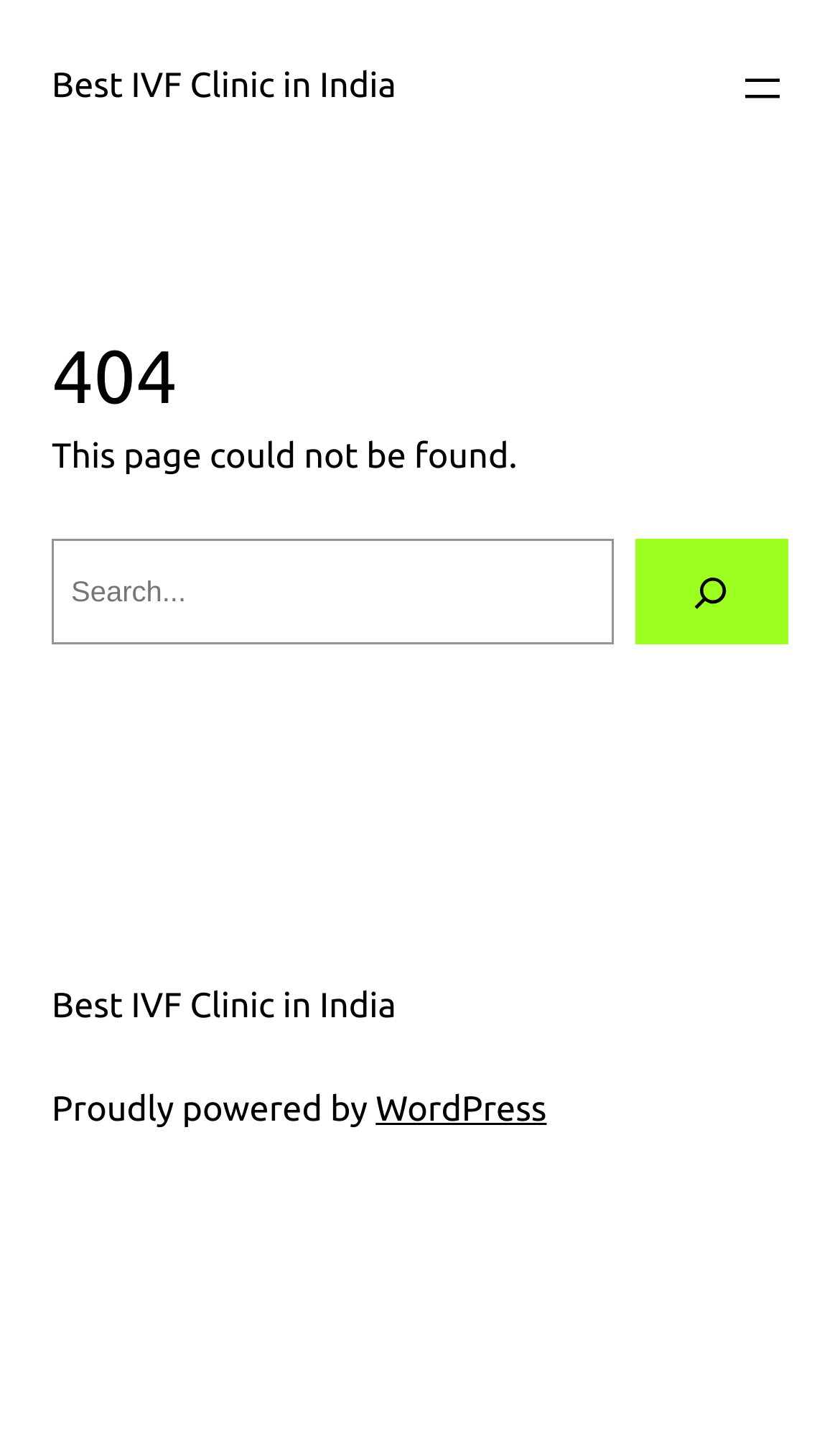Based on the visual content of the image, answer the question thoroughly: What is the name of the platform powering this website?

I found the name of the platform by looking at the link element in the footer section which has the text 'WordPress'. This suggests that WordPress is the platform powering this website.